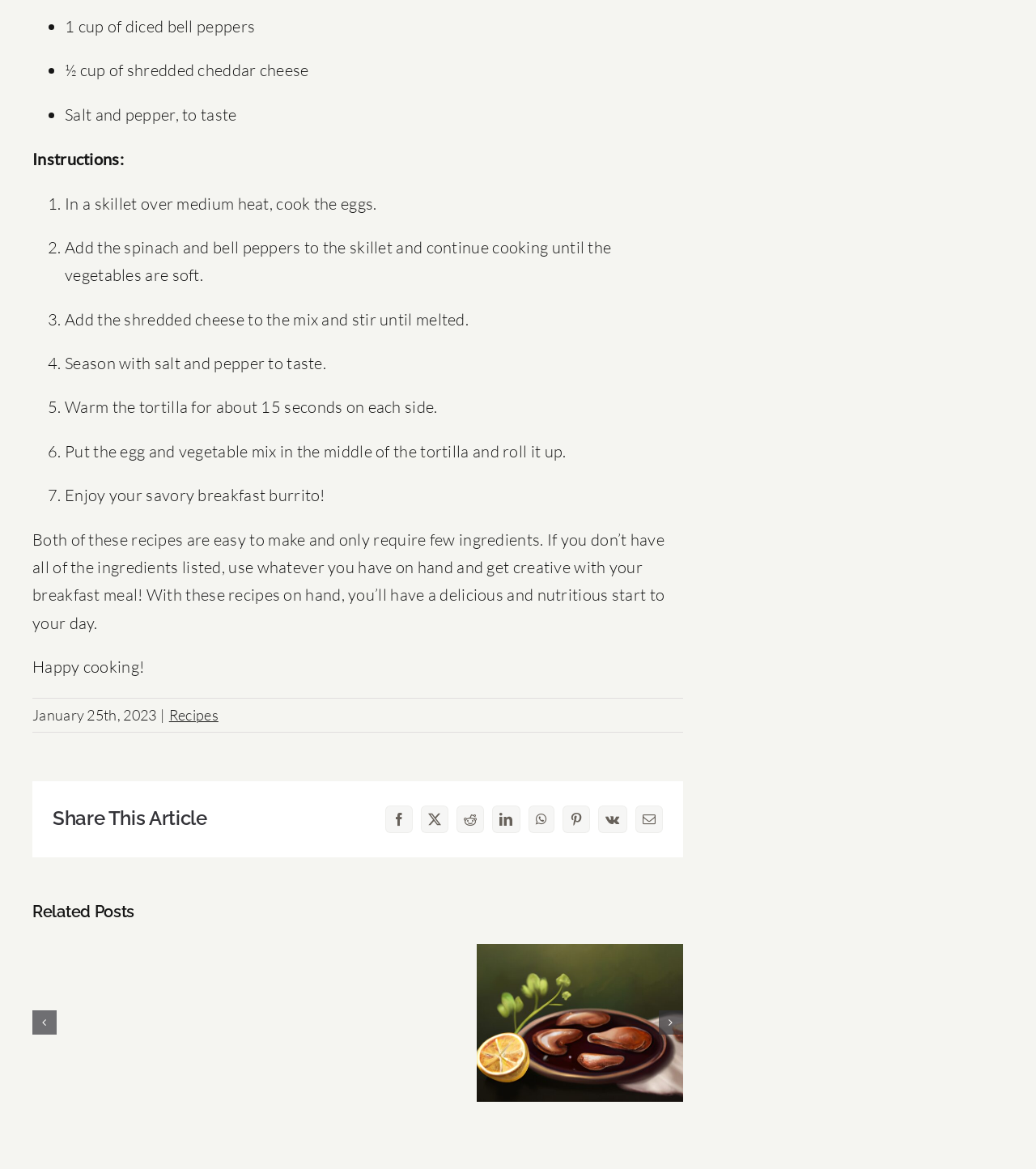Provide a one-word or brief phrase answer to the question:
How many steps are in the recipe?

7